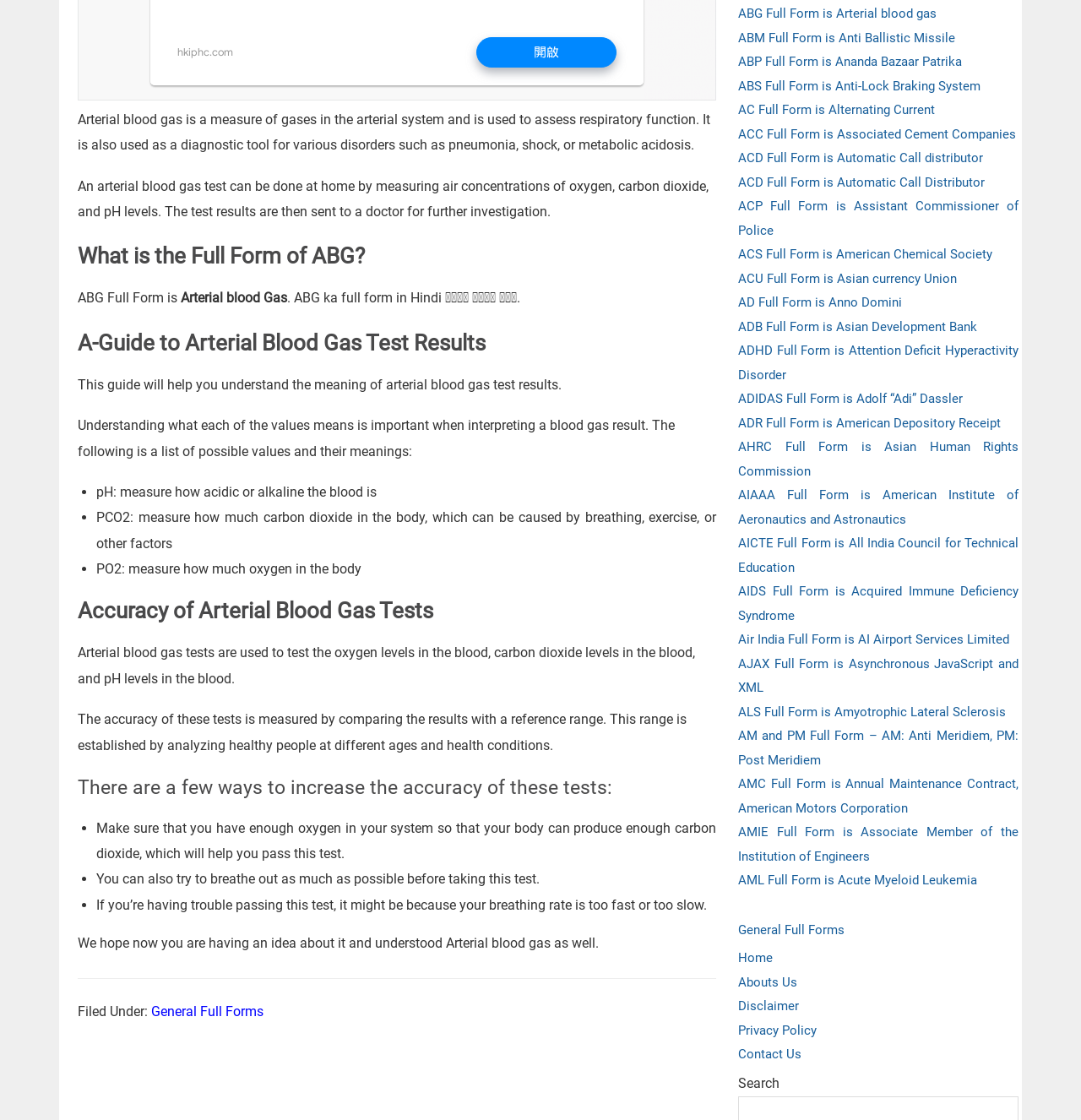Show the bounding box coordinates for the HTML element described as: "Abouts Us".

[0.683, 0.866, 0.942, 0.888]